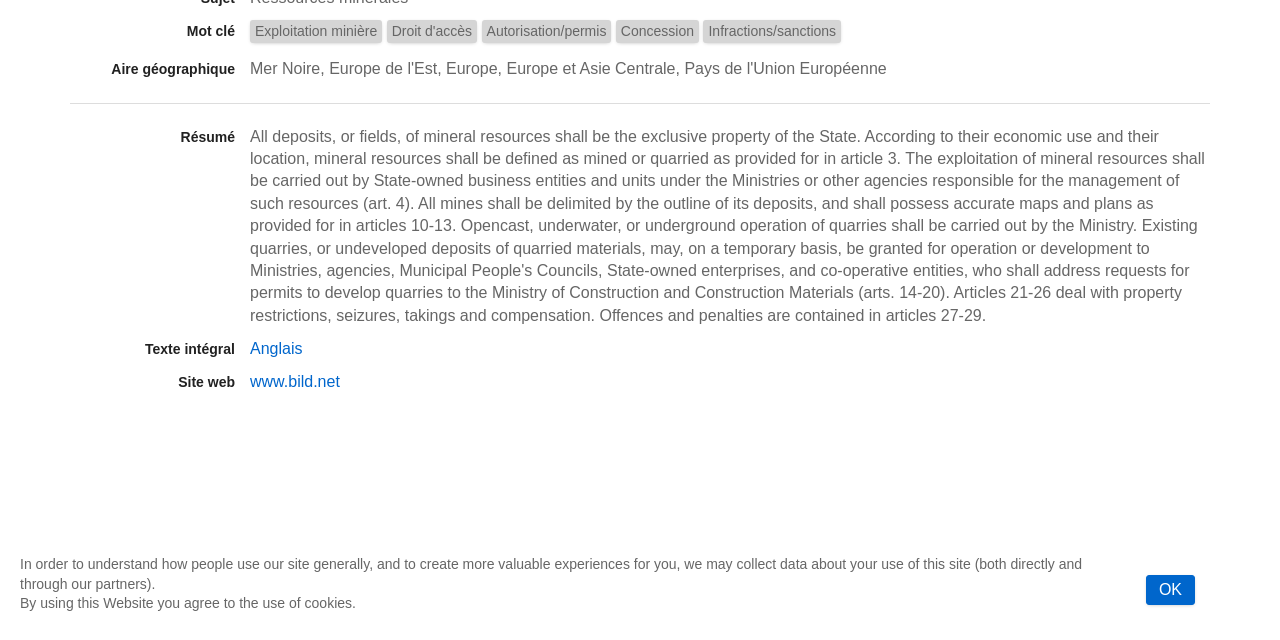Extract the bounding box coordinates for the UI element described as: "parent_node: Initiative conjointe de".

[0.669, 0.867, 0.759, 0.967]